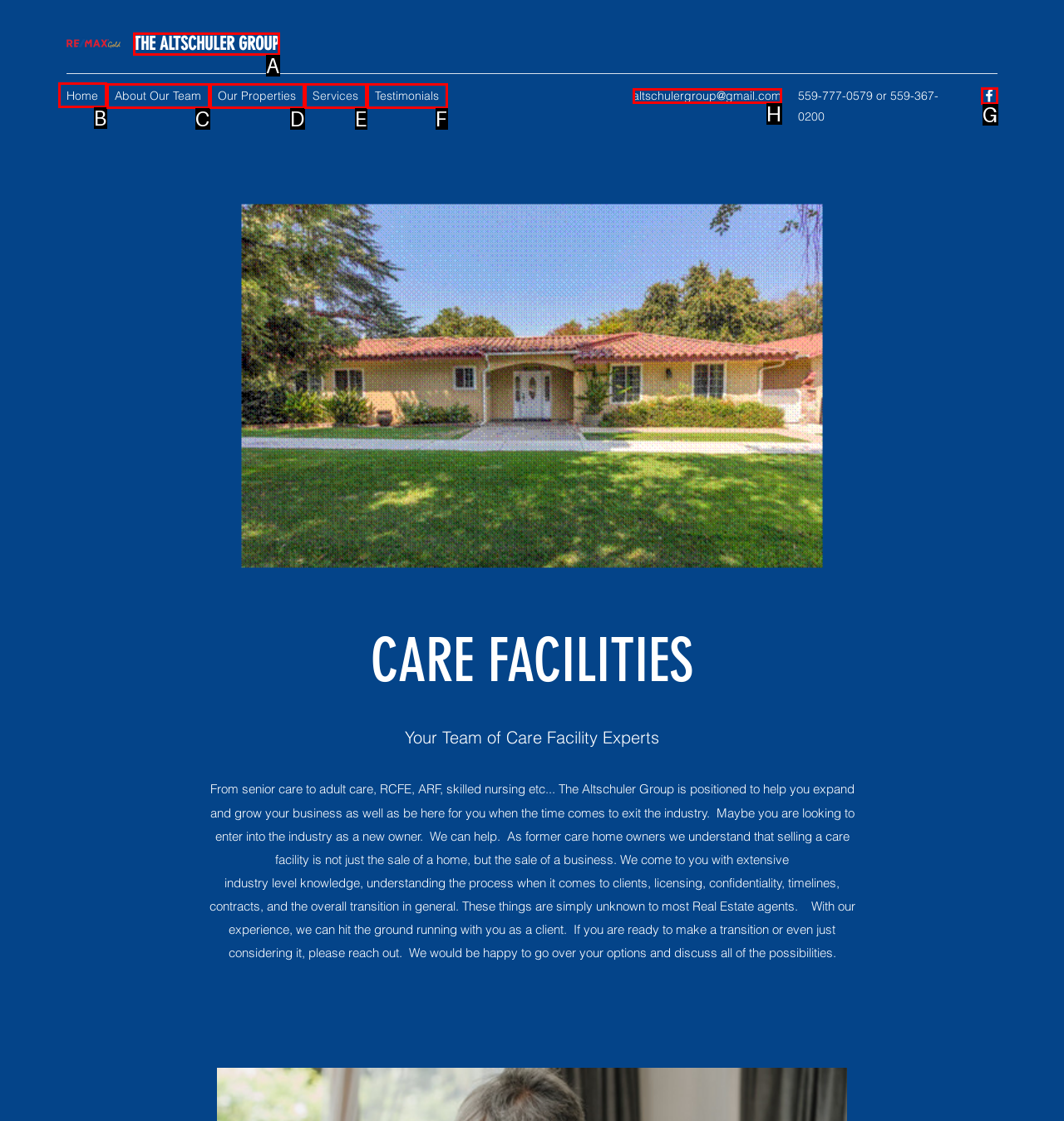For the task: Click the Home link, identify the HTML element to click.
Provide the letter corresponding to the right choice from the given options.

B